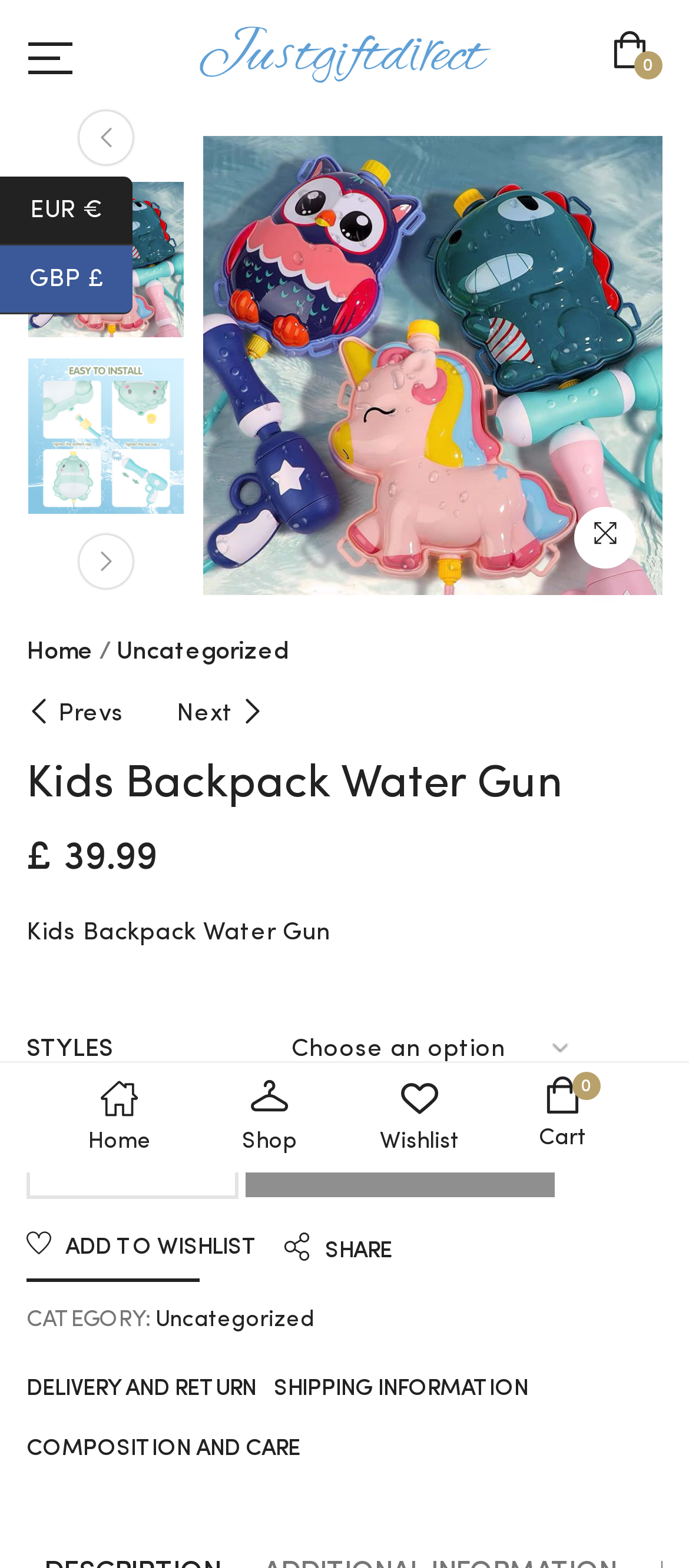Provide a short answer using a single word or phrase for the following question: 
What is the currency of the price?

GBP